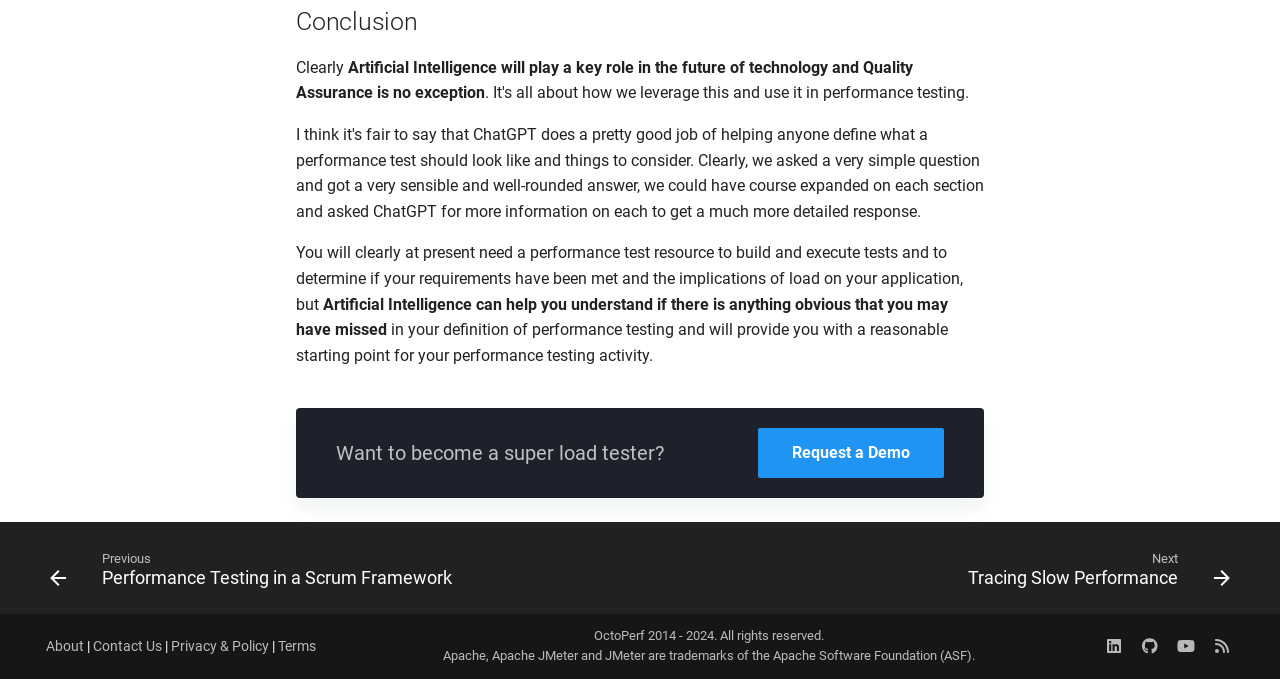What are the social media platforms where OctoPerf is present?
Using the image, respond with a single word or phrase.

LinkedIn, Github, Youtube, RSS